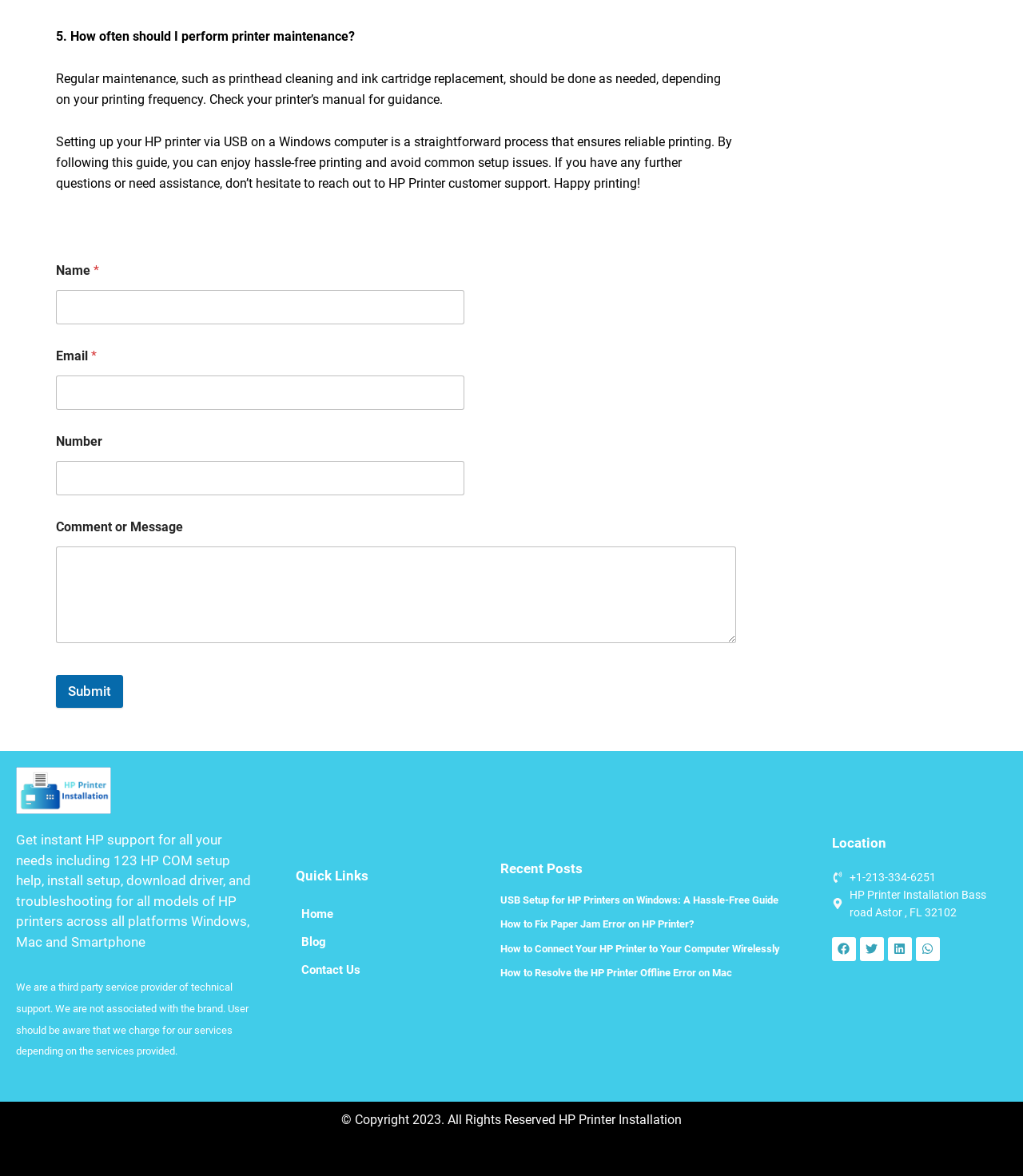Please identify the bounding box coordinates of the area that needs to be clicked to fulfill the following instruction: "Click the Submit button."

[0.055, 0.574, 0.12, 0.602]